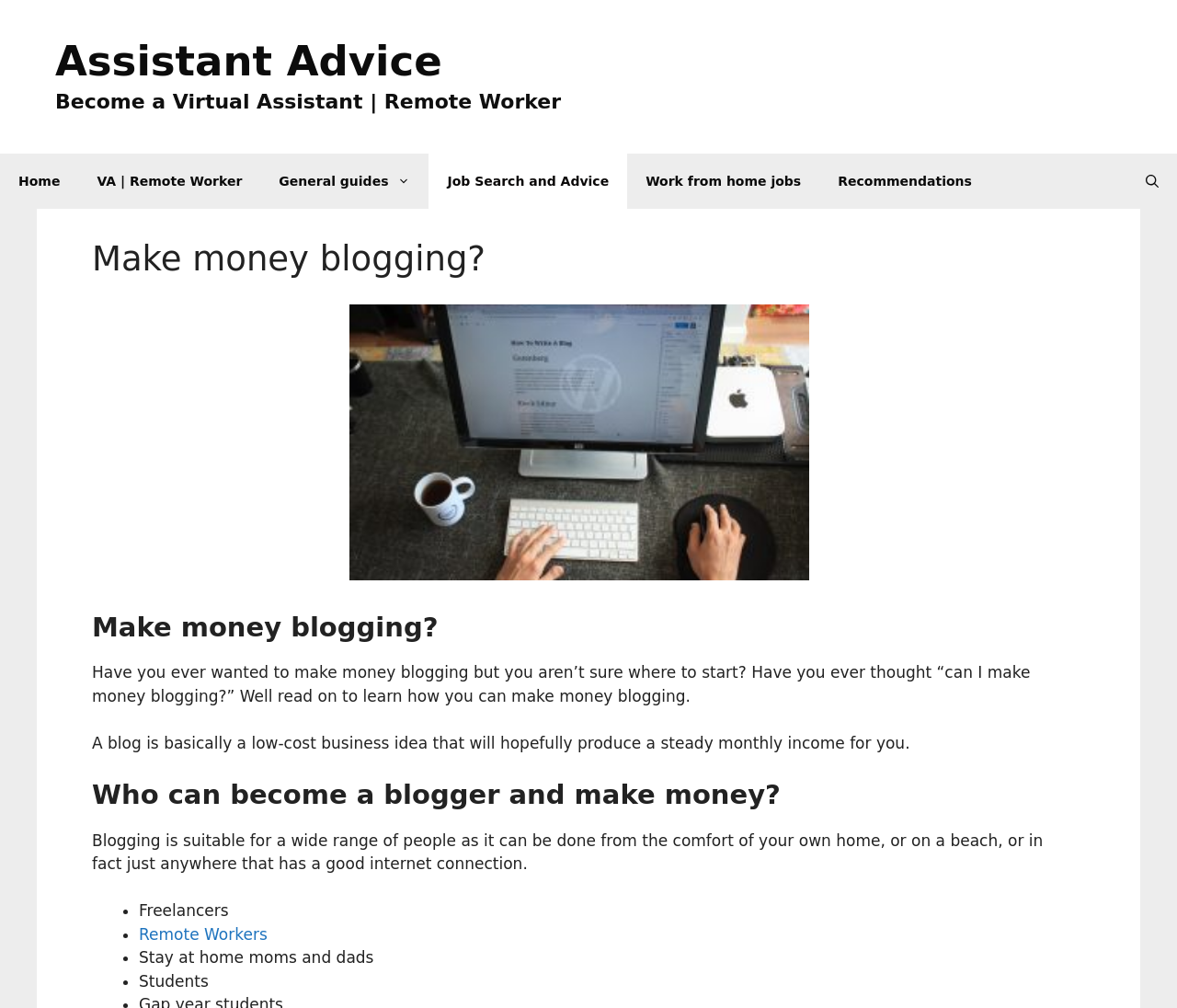Identify the bounding box coordinates for the UI element mentioned here: "Remote Workers". Provide the coordinates as four float values between 0 and 1, i.e., [left, top, right, bottom].

[0.118, 0.918, 0.227, 0.936]